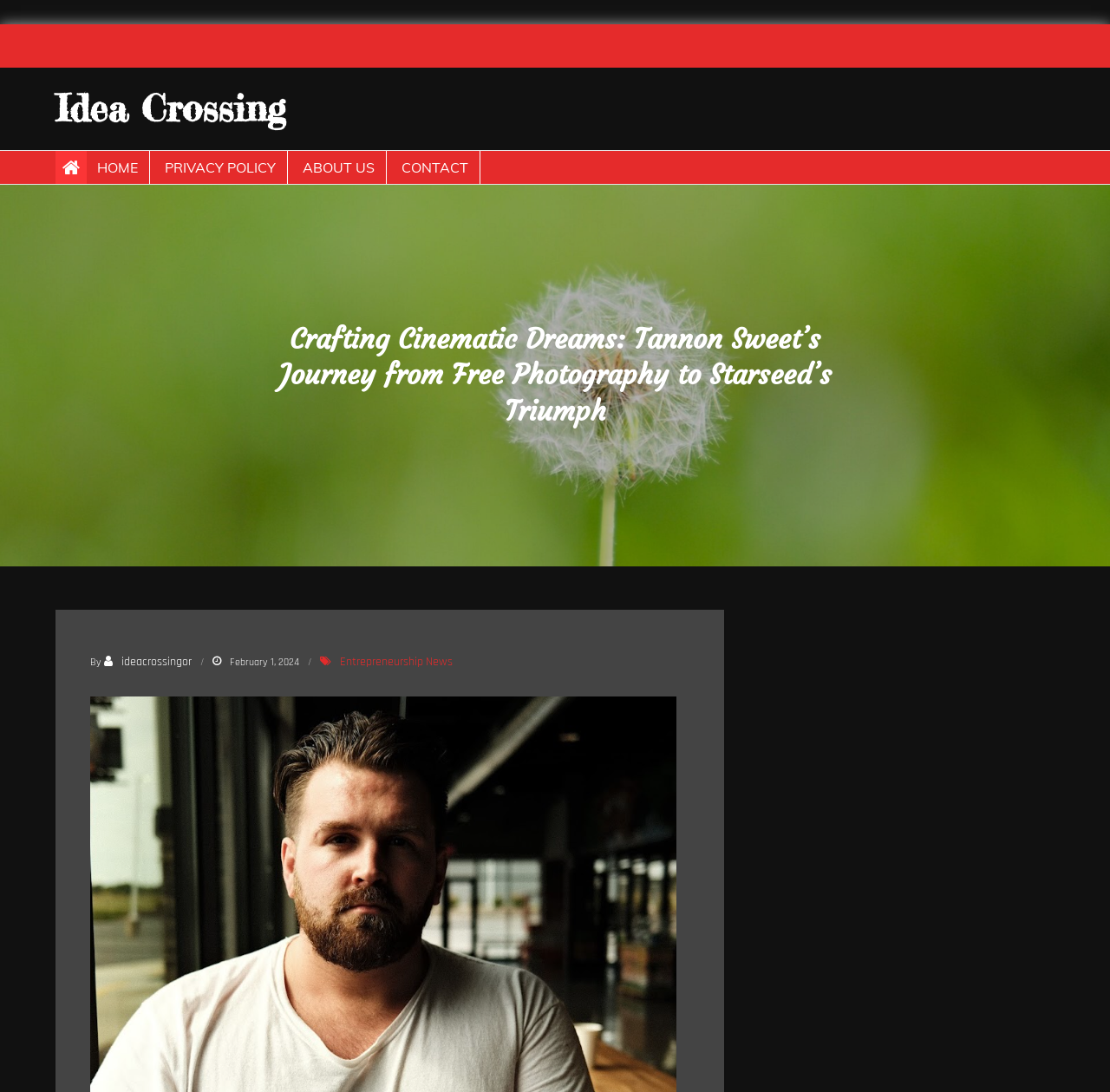Provide the bounding box coordinates for the UI element that is described by this text: "Contact". The coordinates should be in the form of four float numbers between 0 and 1: [left, top, right, bottom].

[0.352, 0.138, 0.433, 0.168]